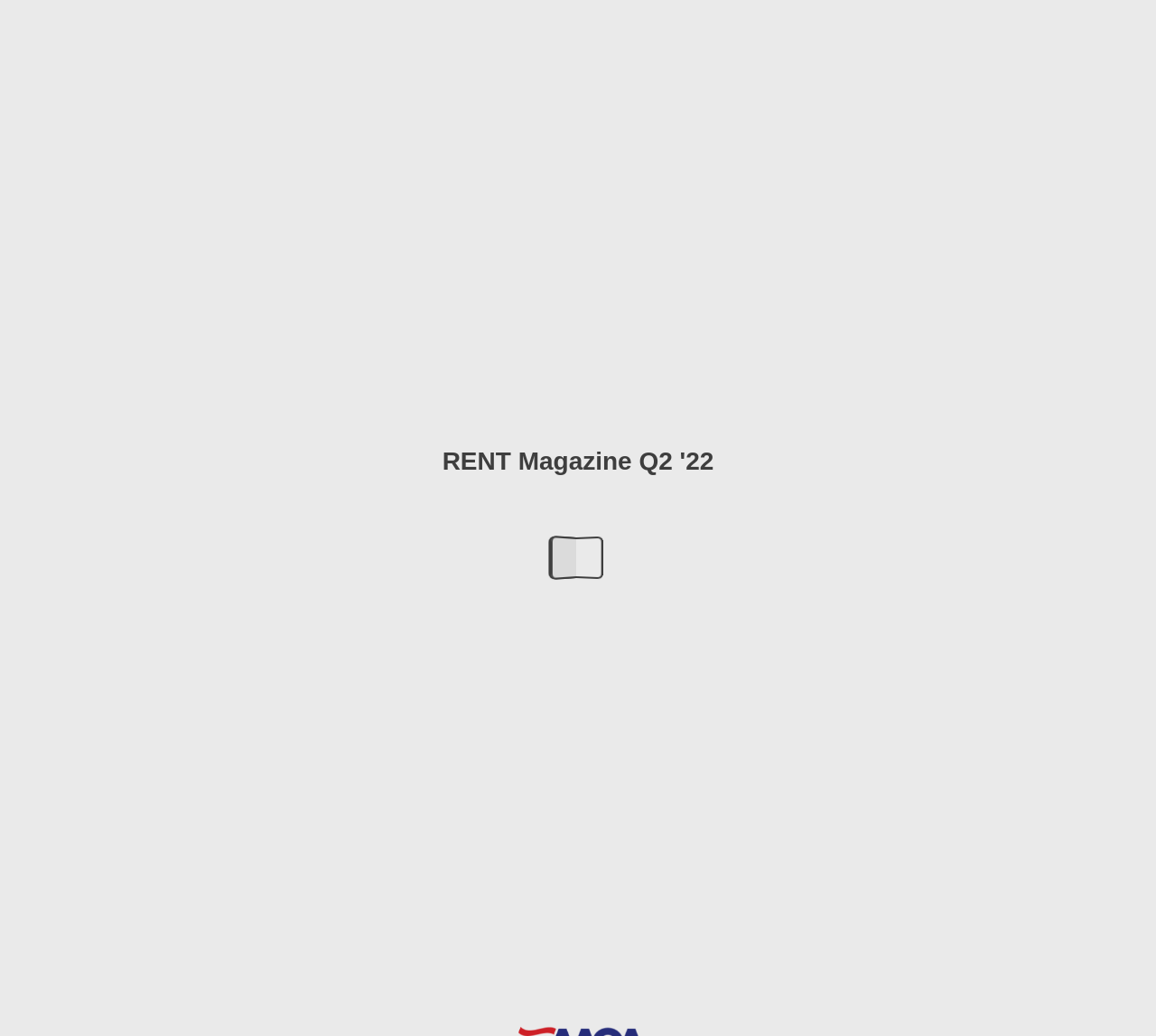Answer the question with a brief word or phrase:
What is the text next to the 'Search' button?

14 - 15